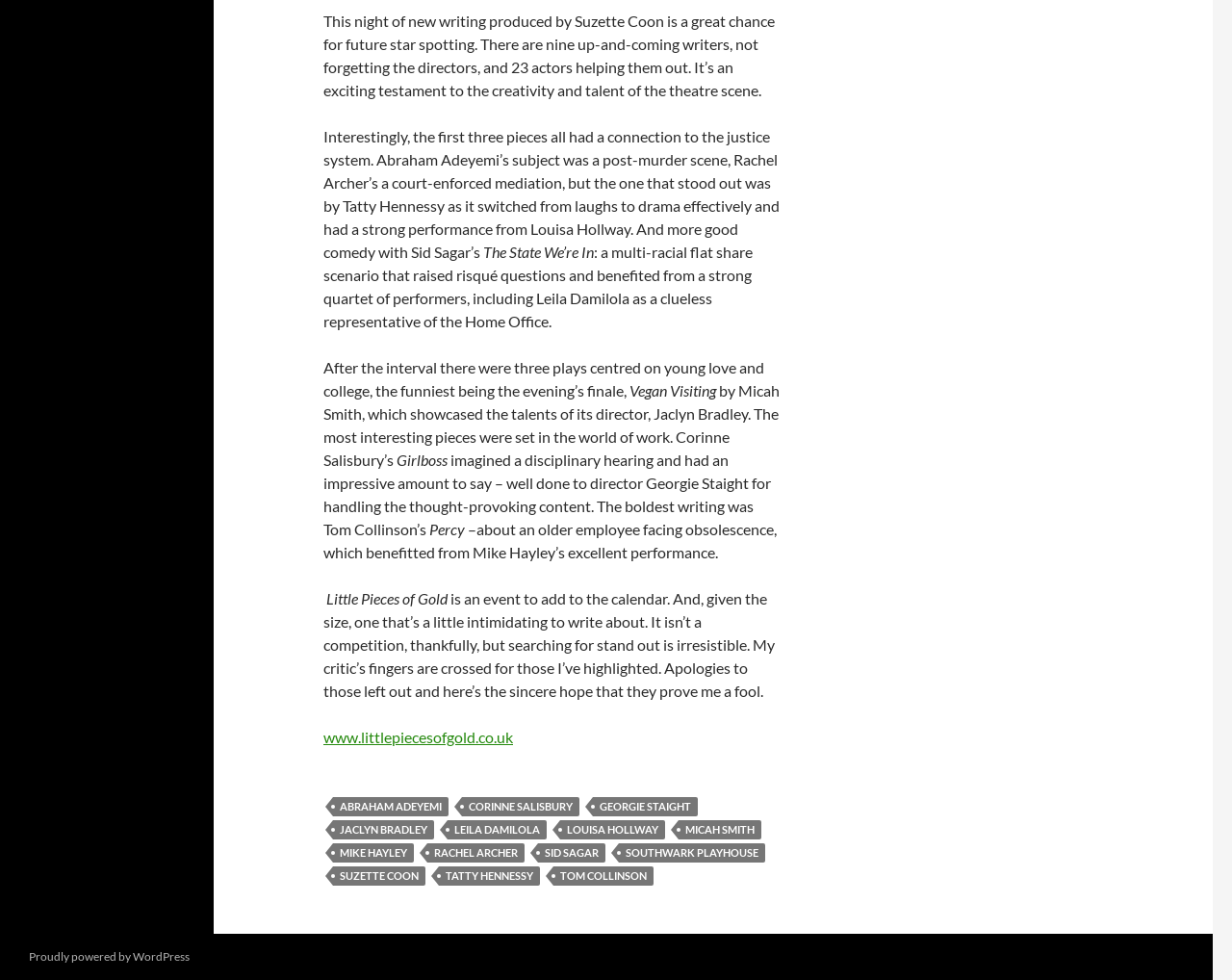Please find the bounding box coordinates of the section that needs to be clicked to achieve this instruction: "Read more about Abraham Adeyemi".

[0.27, 0.813, 0.364, 0.833]